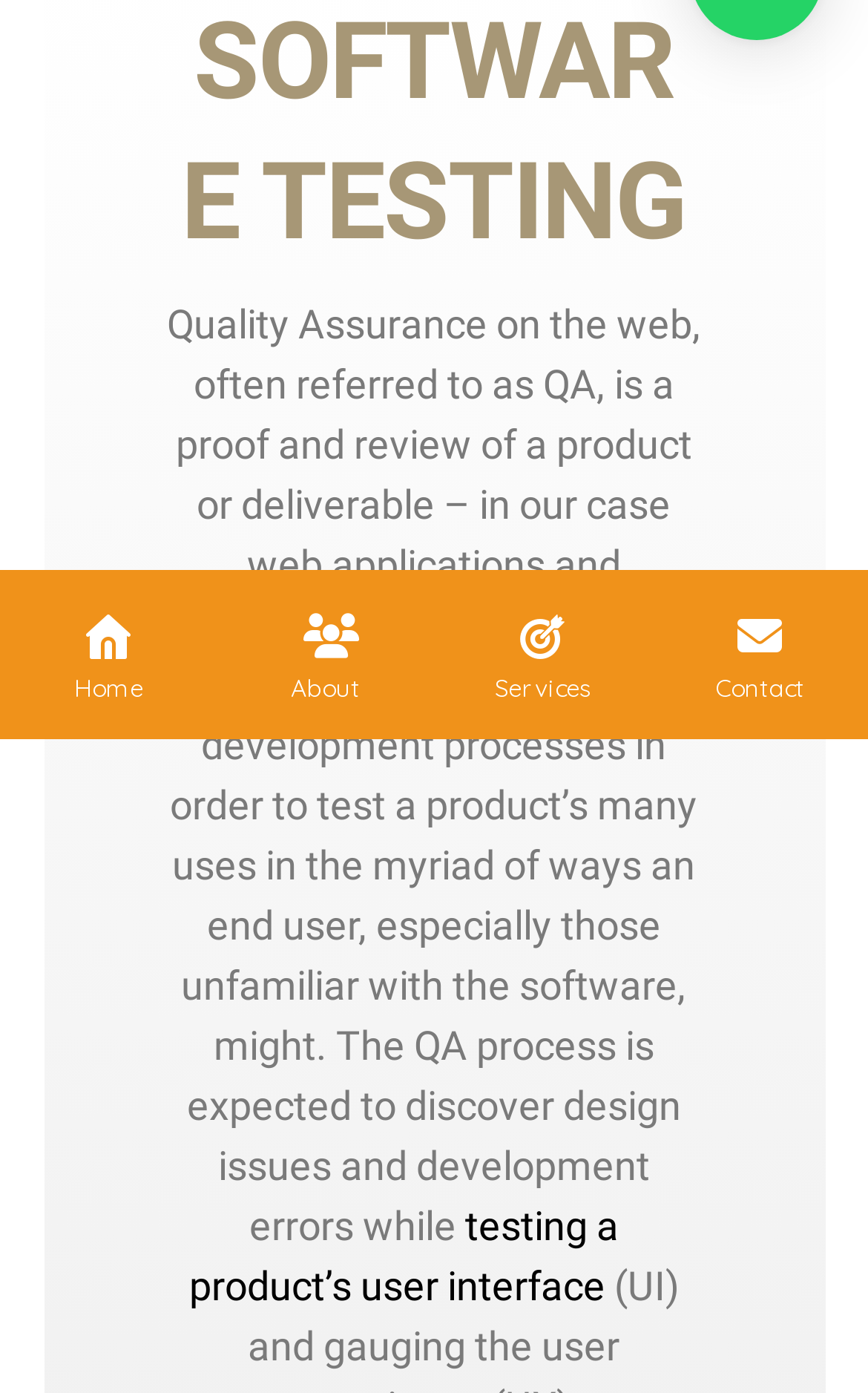Using the element description: "Contact", determine the bounding box coordinates for the specified UI element. The coordinates should be four float numbers between 0 and 1, [left, top, right, bottom].

[0.75, 0.408, 1.0, 0.531]